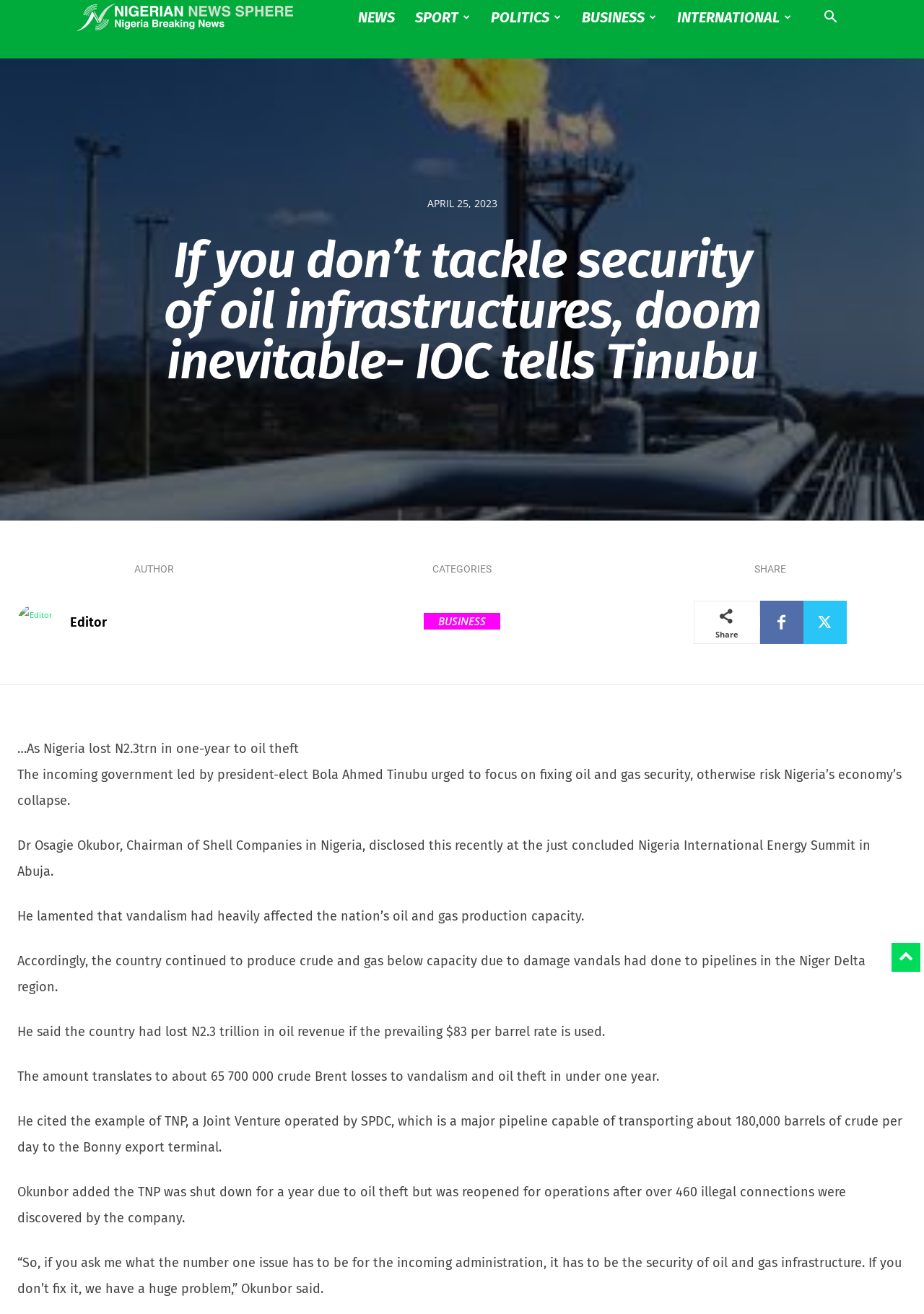Who is the president-elect mentioned in the article?
Using the image provided, answer with just one word or phrase.

Bola Ahmed Tinubu